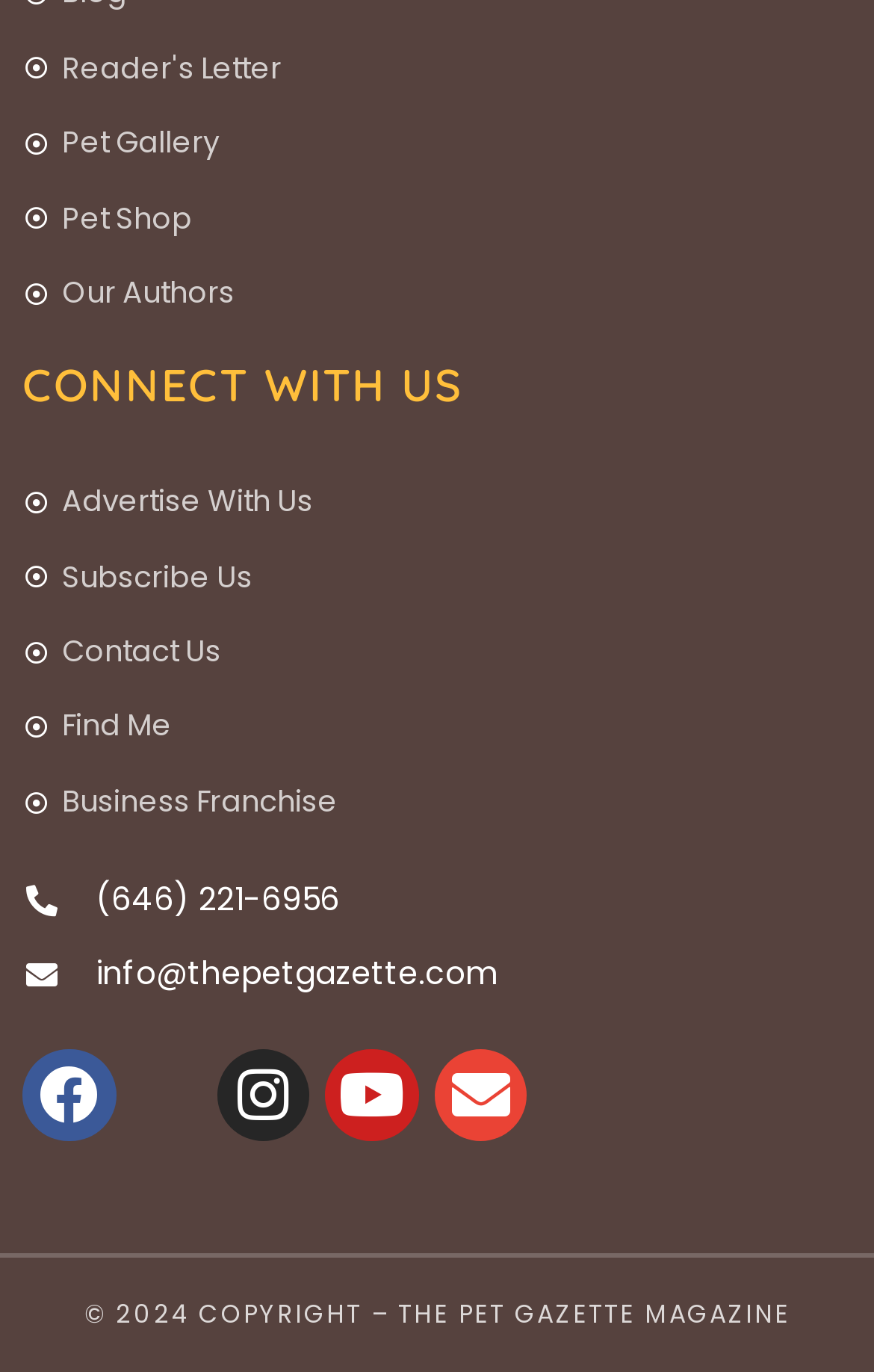Locate the coordinates of the bounding box for the clickable region that fulfills this instruction: "Find us on Facebook".

[0.026, 0.764, 0.132, 0.832]